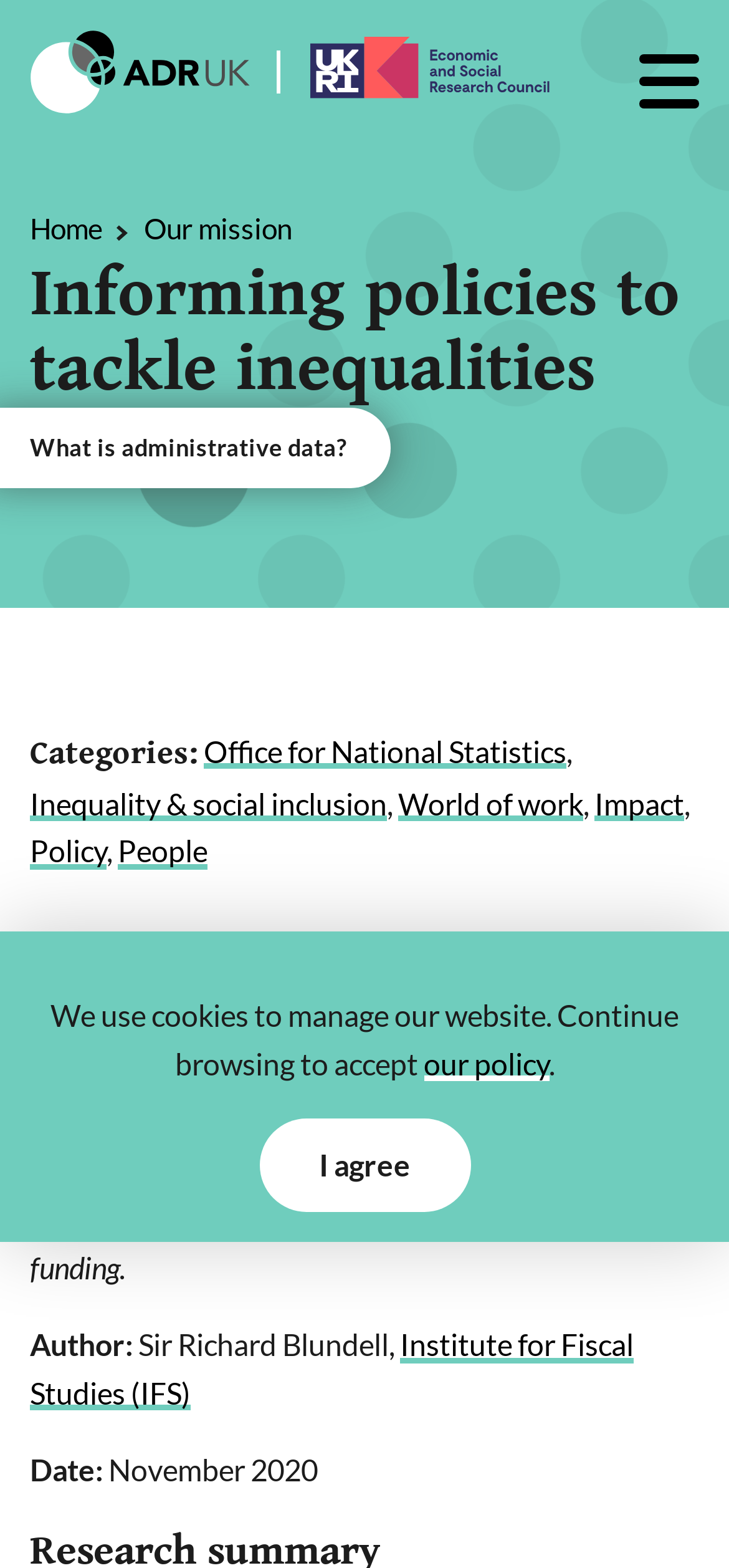Extract the bounding box coordinates for the HTML element that matches this description: "Office for National Statistics (ONS)". The coordinates should be four float numbers between 0 and 1, i.e., [left, top, right, bottom].

[0.041, 0.705, 0.915, 0.761]